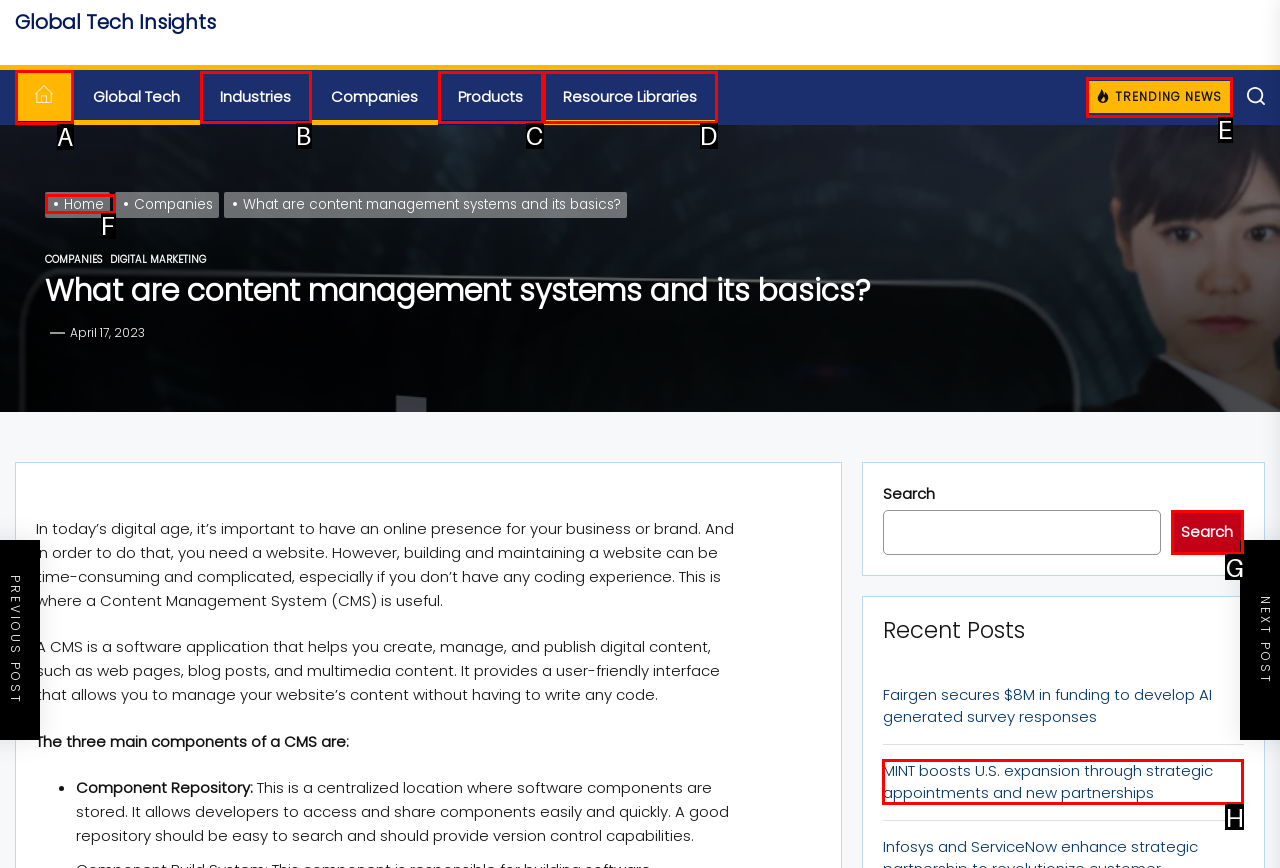Determine the HTML element that best aligns with the description: Trending News
Answer with the appropriate letter from the listed options.

E